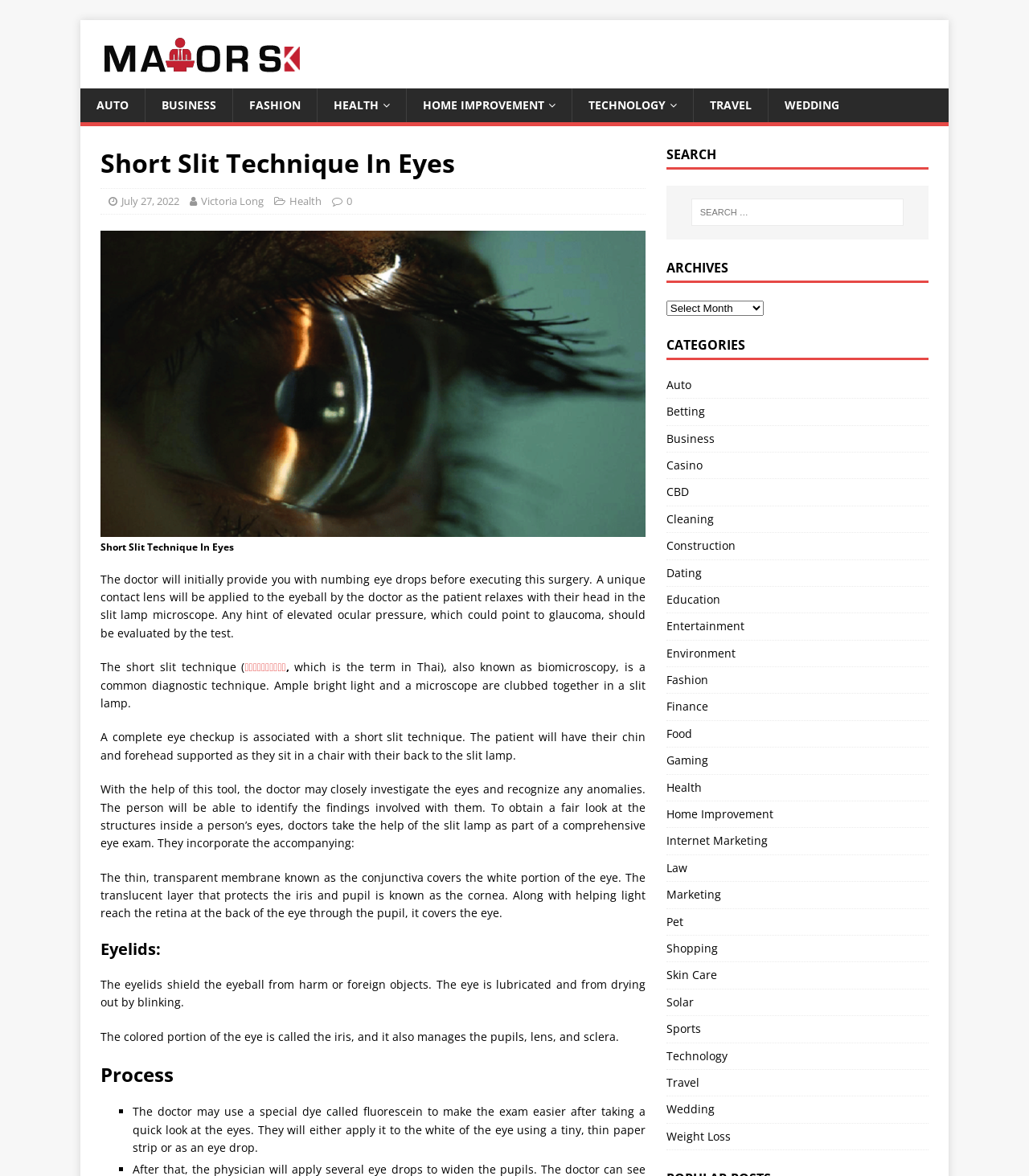Please find the bounding box coordinates of the element that must be clicked to perform the given instruction: "Read the article about Short Slit Technique In Eyes". The coordinates should be four float numbers from 0 to 1, i.e., [left, top, right, bottom].

[0.098, 0.486, 0.627, 0.545]